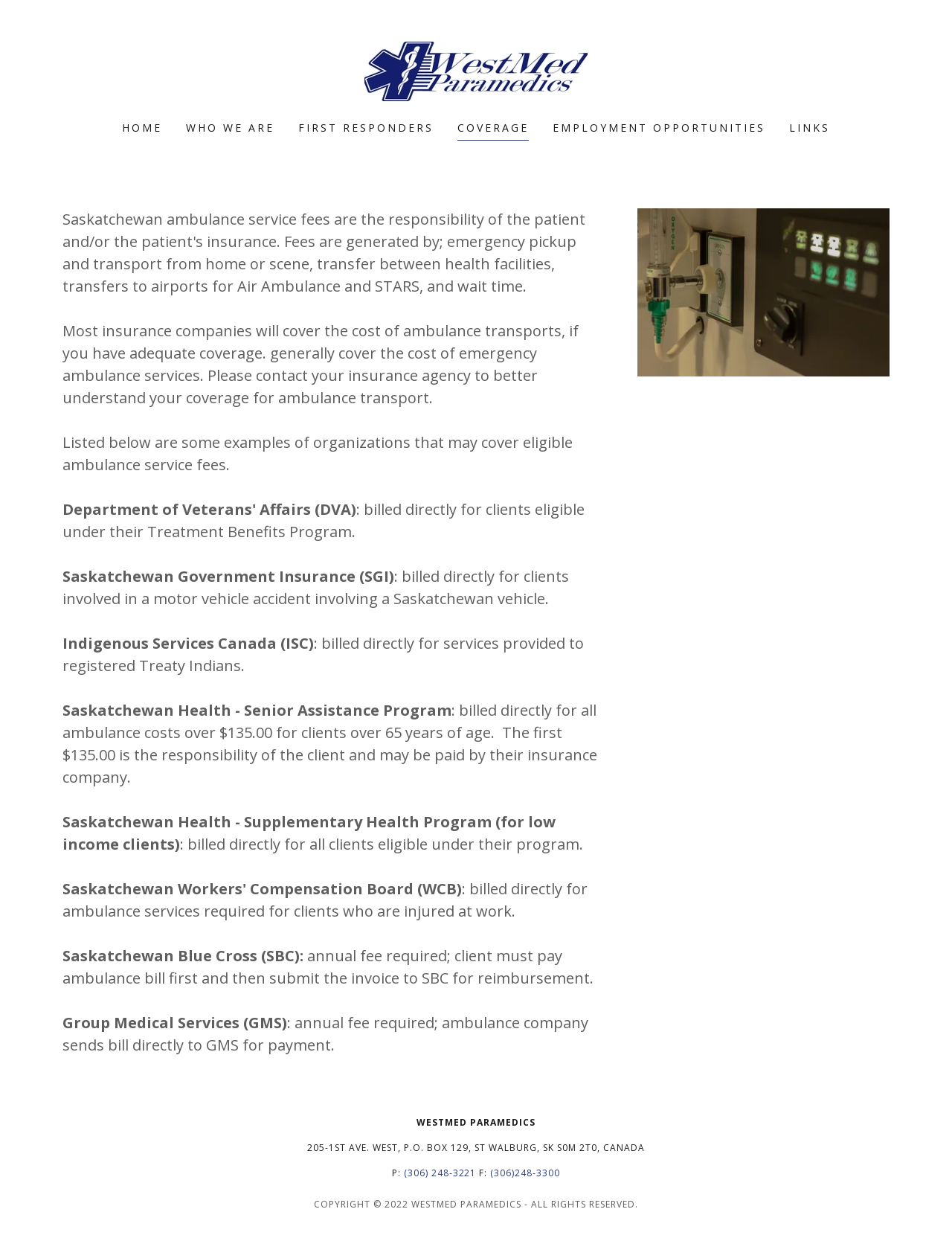Highlight the bounding box coordinates of the element that should be clicked to carry out the following instruction: "Follow Edeh Samuel Chukwuemeka on Instagram". The coordinates must be given as four float numbers ranging from 0 to 1, i.e., [left, top, right, bottom].

None